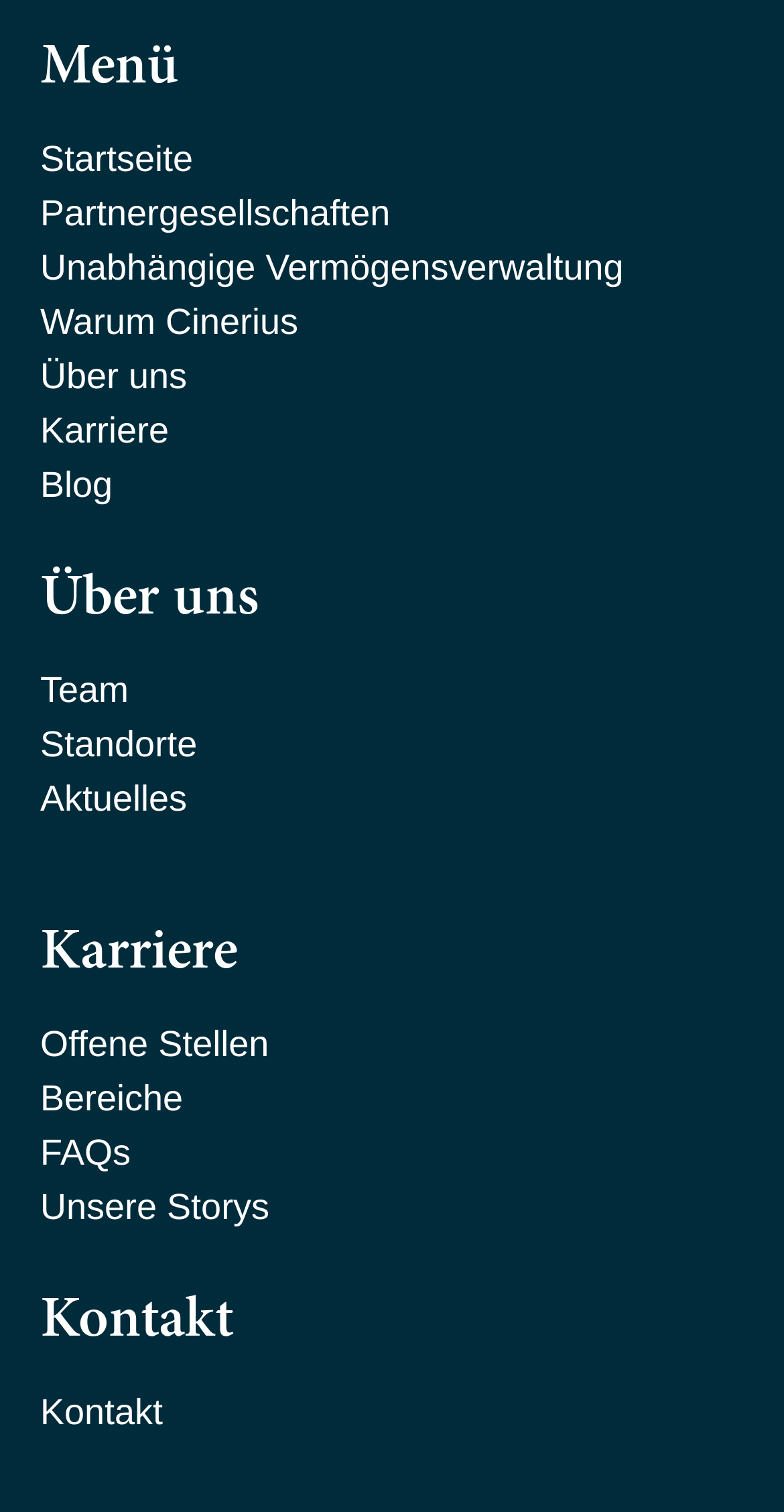Please locate the bounding box coordinates of the element's region that needs to be clicked to follow the instruction: "read about independent wealth management". The bounding box coordinates should be provided as four float numbers between 0 and 1, i.e., [left, top, right, bottom].

[0.051, 0.16, 0.949, 0.196]